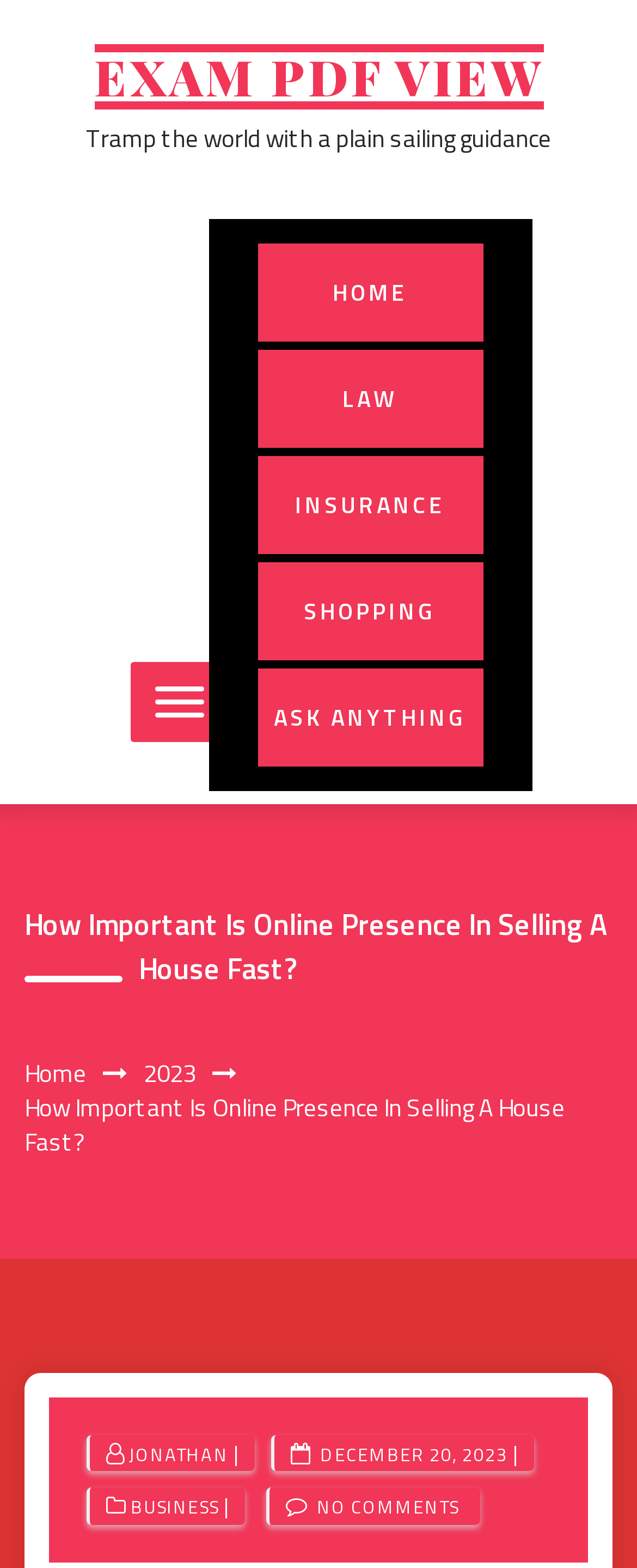Determine the bounding box coordinates of the section to be clicked to follow the instruction: "Click on the 'JONATHAN' link". The coordinates should be given as four float numbers between 0 and 1, formatted as [left, top, right, bottom].

[0.203, 0.919, 0.367, 0.936]